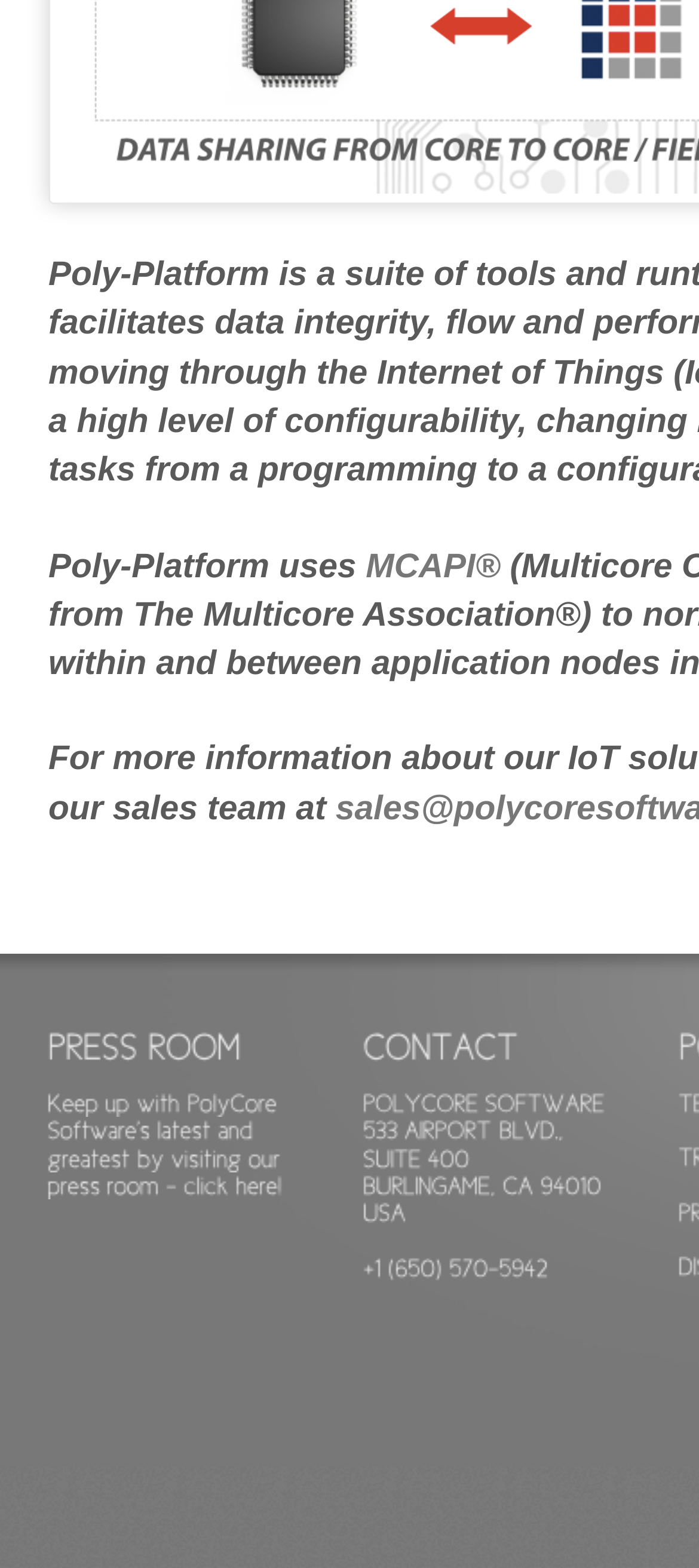Find the bounding box coordinates for the HTML element described in this sentence: "MCAPI®". Provide the coordinates as four float numbers between 0 and 1, in the format [left, top, right, bottom].

[0.523, 0.349, 0.716, 0.373]